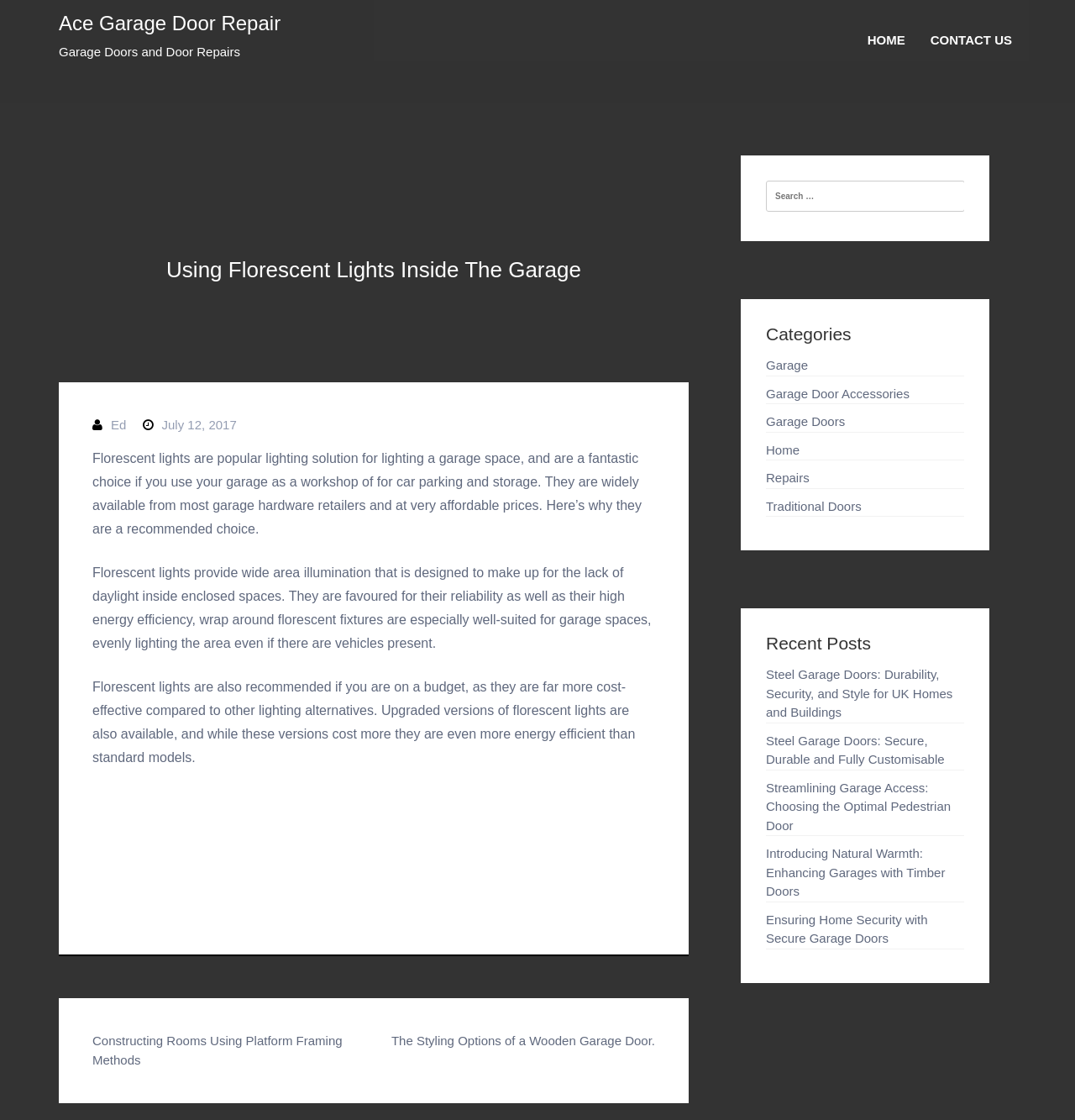Locate the bounding box coordinates of the clickable area to execute the instruction: "View the 'Categories' section". Provide the coordinates as four float numbers between 0 and 1, represented as [left, top, right, bottom].

[0.712, 0.29, 0.897, 0.307]